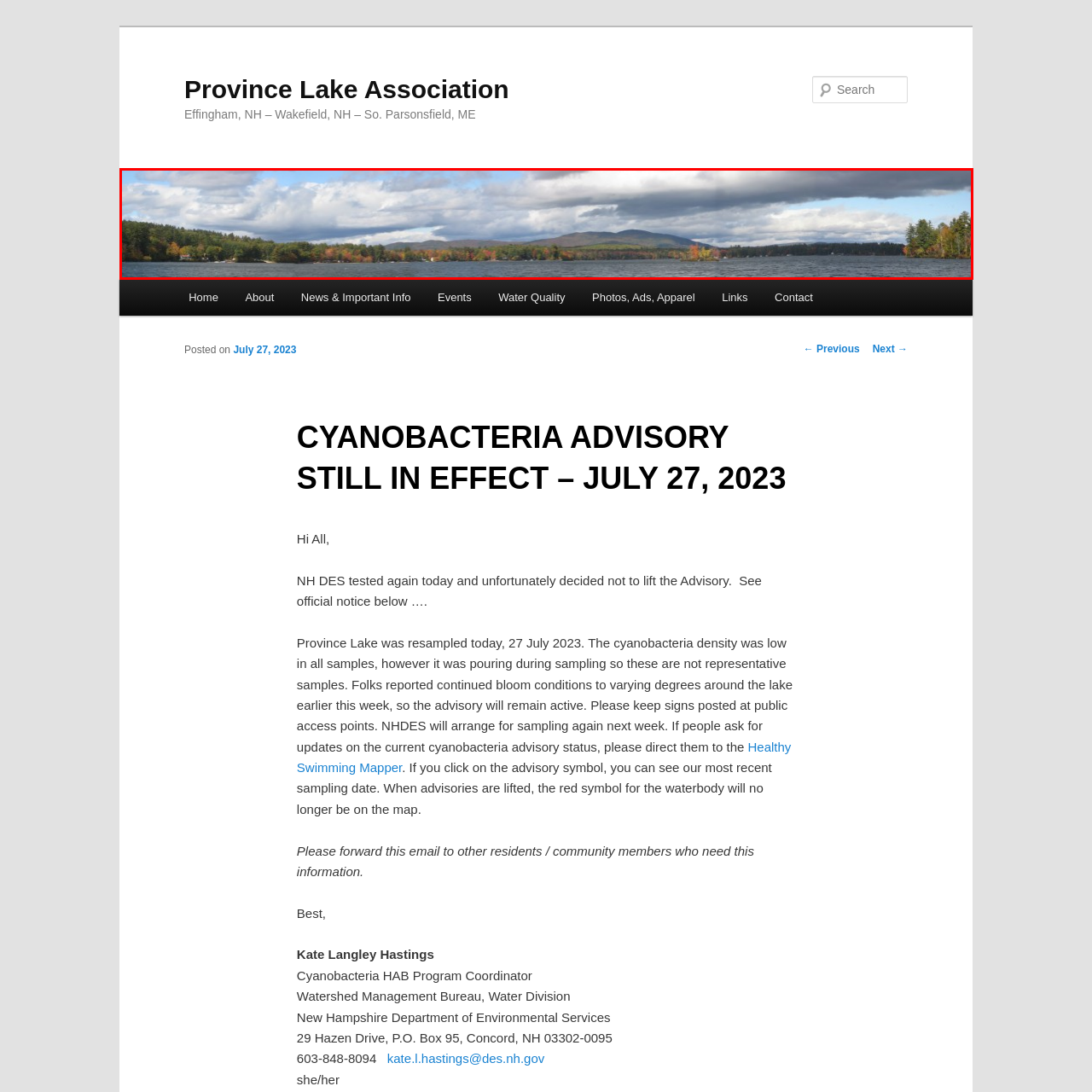What is the shape of the landscape in the background?
Study the image framed by the red bounding box and answer the question in detail, relying on the visual clues provided.

The caption describes the background as having 'gentle hills' which suggests that the landscape in the background is not rugged or mountainous, but rather smooth and rolling.